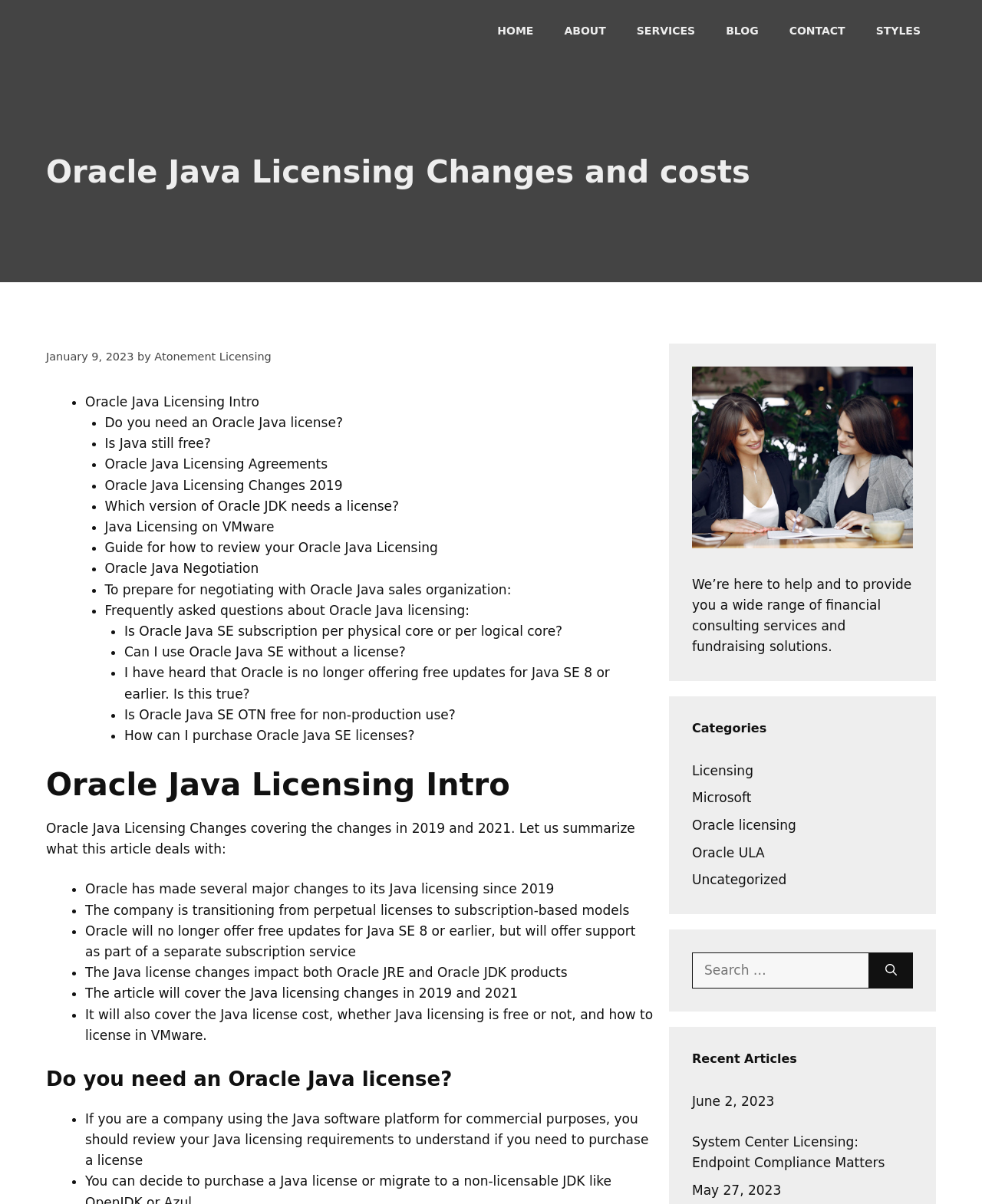Give an in-depth explanation of the webpage layout and content.

The webpage is about Oracle Java Licensing Changes, with a focus on explaining the changes in 2019 and 2021. At the top, there is a banner with a navigation menu that includes links to HOME, ABOUT, SERVICES, BLOG, CONTACT, and STYLES. Below the banner, there is a heading that reads "Oracle Java Licensing Changes and costs" followed by a subheading with the date "January 9, 2023" and the author "Atonement Licensing".

The main content of the page is divided into sections, each with a heading and a list of links or bullet points. The first section has a heading "Oracle Java Licensing Intro" and lists several links related to Oracle Java licensing, including "Oracle Java Licensing Changes 2019", "Is Java still free?", and "Oracle Java Licensing Agreements". The second section has a heading "Do you need an Oracle Java license?" and lists several bullet points explaining the requirements for obtaining an Oracle Java license.

There are also several complementary sections on the right side of the page, including a section with a heading "Categories" that lists links to different categories such as Licensing, Microsoft, Oracle licensing, and Uncategorized. Another section has a search box with a button labeled "Search" and a heading "Recent Articles" that lists a recent article with the date "June 2, 2023".

Overall, the webpage appears to be a resource for individuals and companies looking to understand the changes in Oracle Java licensing and how to navigate the licensing process.